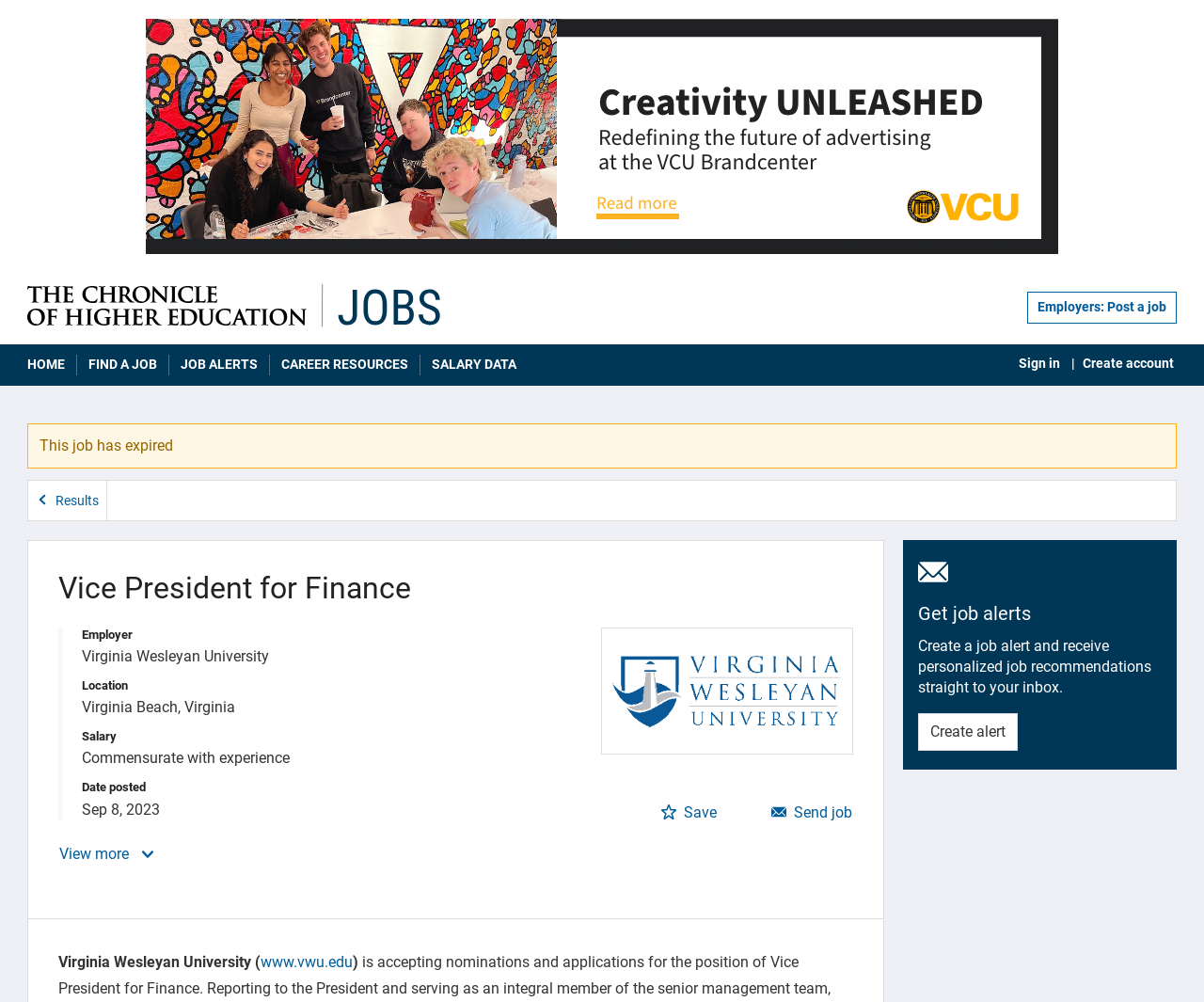Please predict the bounding box coordinates of the element's region where a click is necessary to complete the following instruction: "Save job". The coordinates should be represented by four float numbers between 0 and 1, i.e., [left, top, right, bottom].

[0.549, 0.789, 0.596, 0.834]